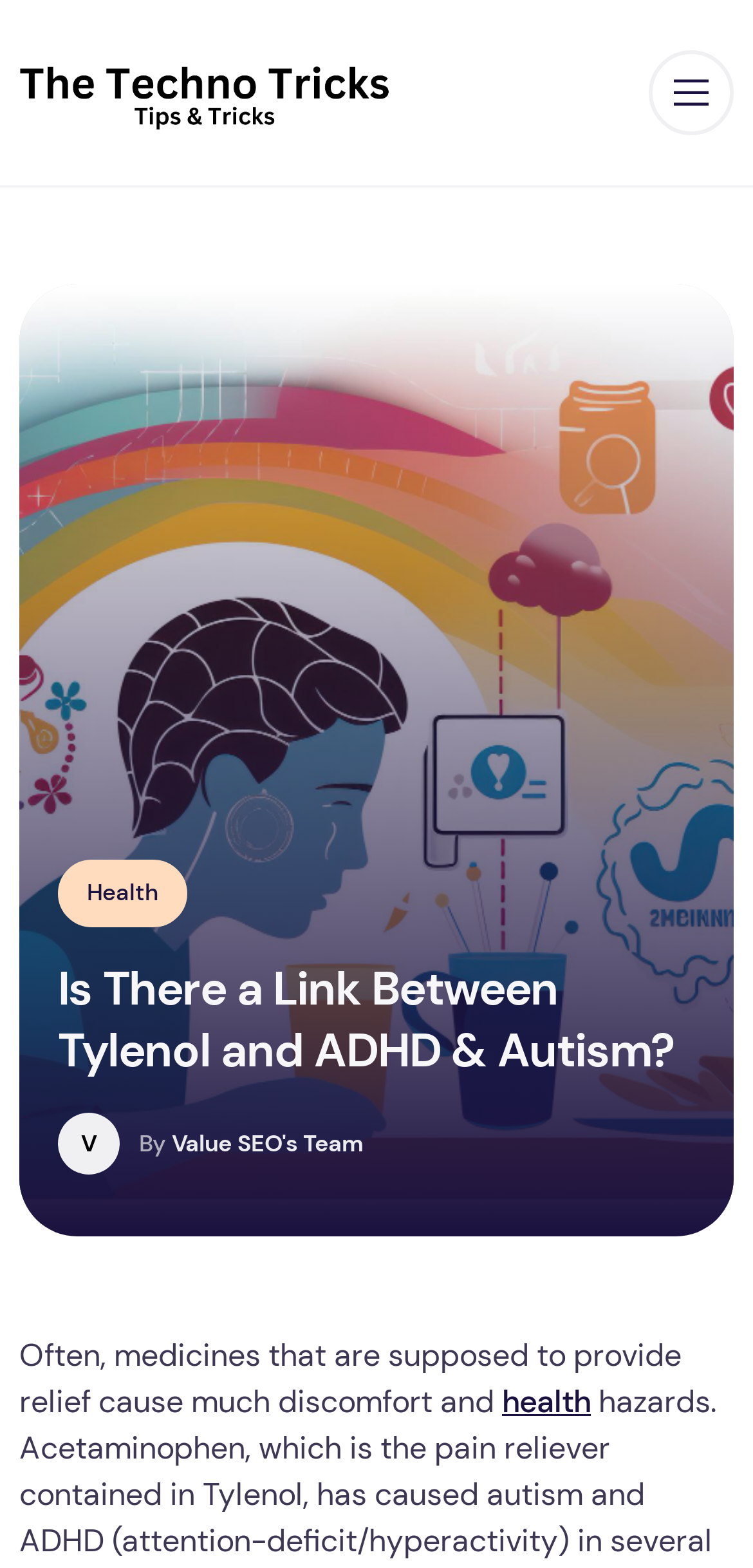Provide the bounding box coordinates of the UI element that matches the description: "Menu".

None